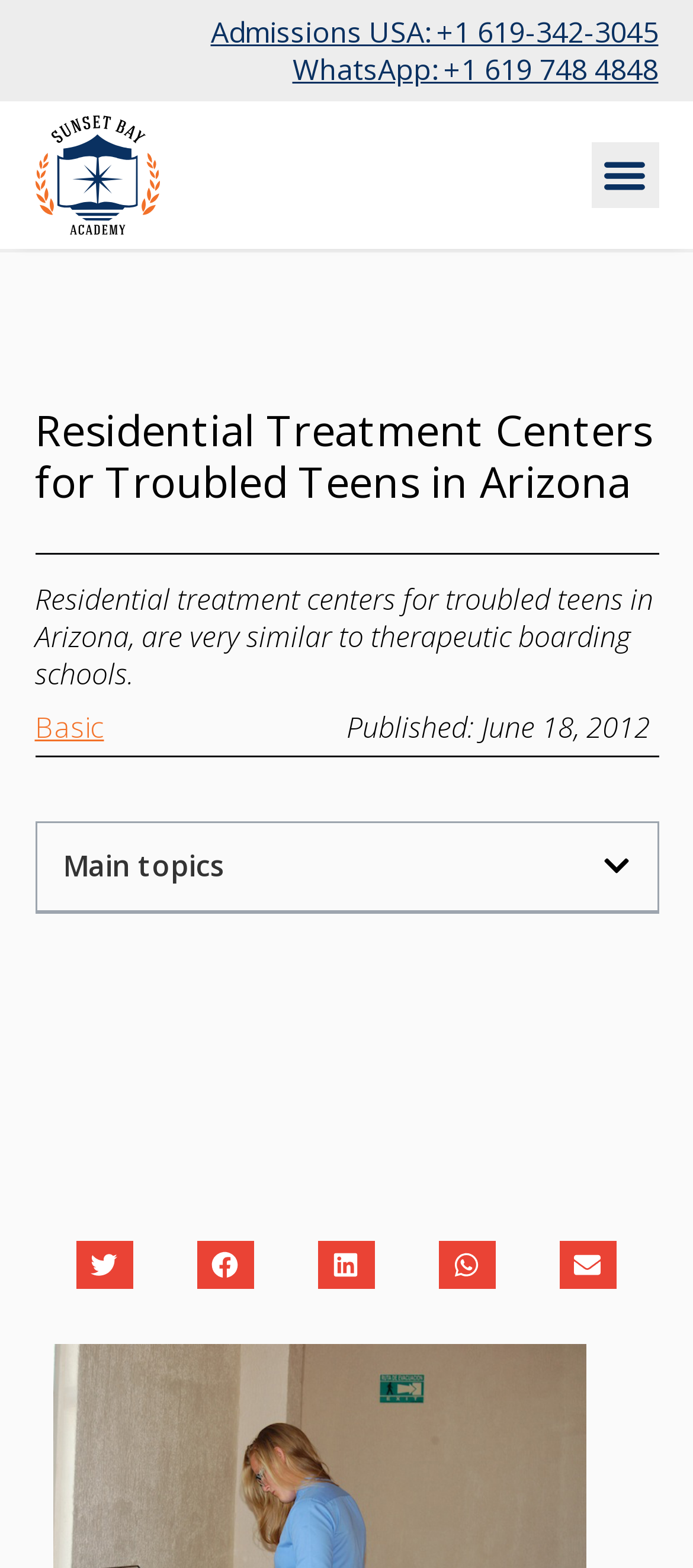Generate a comprehensive description of the contents of the webpage.

This webpage is about residential treatment centers for troubled teens in Arizona, which are similar to therapeutic boarding schools. At the top left corner, there is a logo of Sunset Bay Academy. Below the logo, there are two phone numbers and a WhatsApp number for admissions. 

On the top right corner, there is a menu toggle button. When expanded, it reveals a heading with the same title as the webpage, followed by a brief description of residential treatment centers. Below the description, there are links to 'Basic' and a publication date of June 18, 2012.

Further down, there is a heading 'Main topics' and a button to open a table of contents. Below these elements, there are four social media sharing buttons, each with an icon, allowing users to share the content on Twitter, Facebook, LinkedIn, and WhatsApp, as well as via email.